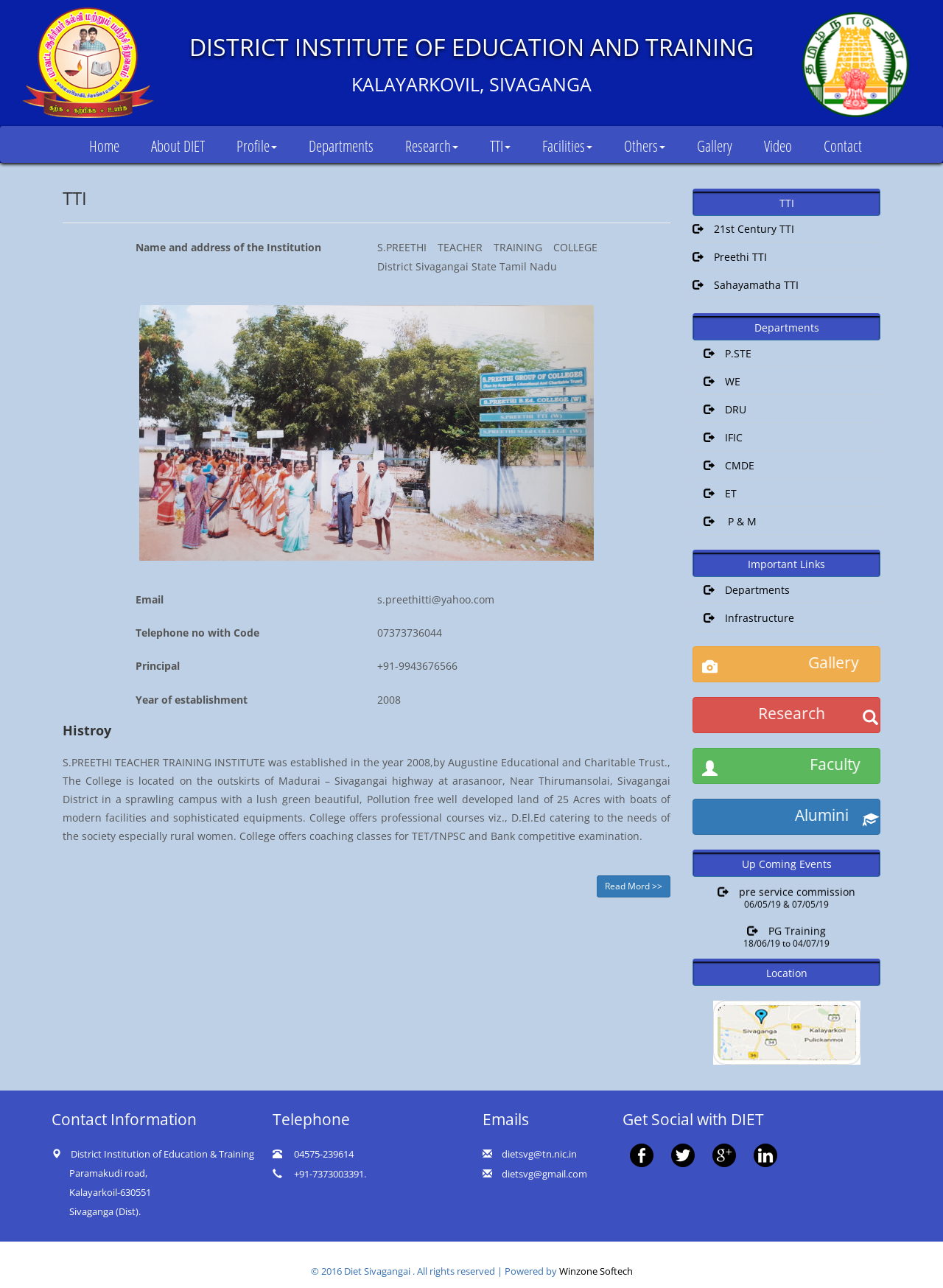What is the year of establishment of the institution?
From the image, respond using a single word or phrase.

2008